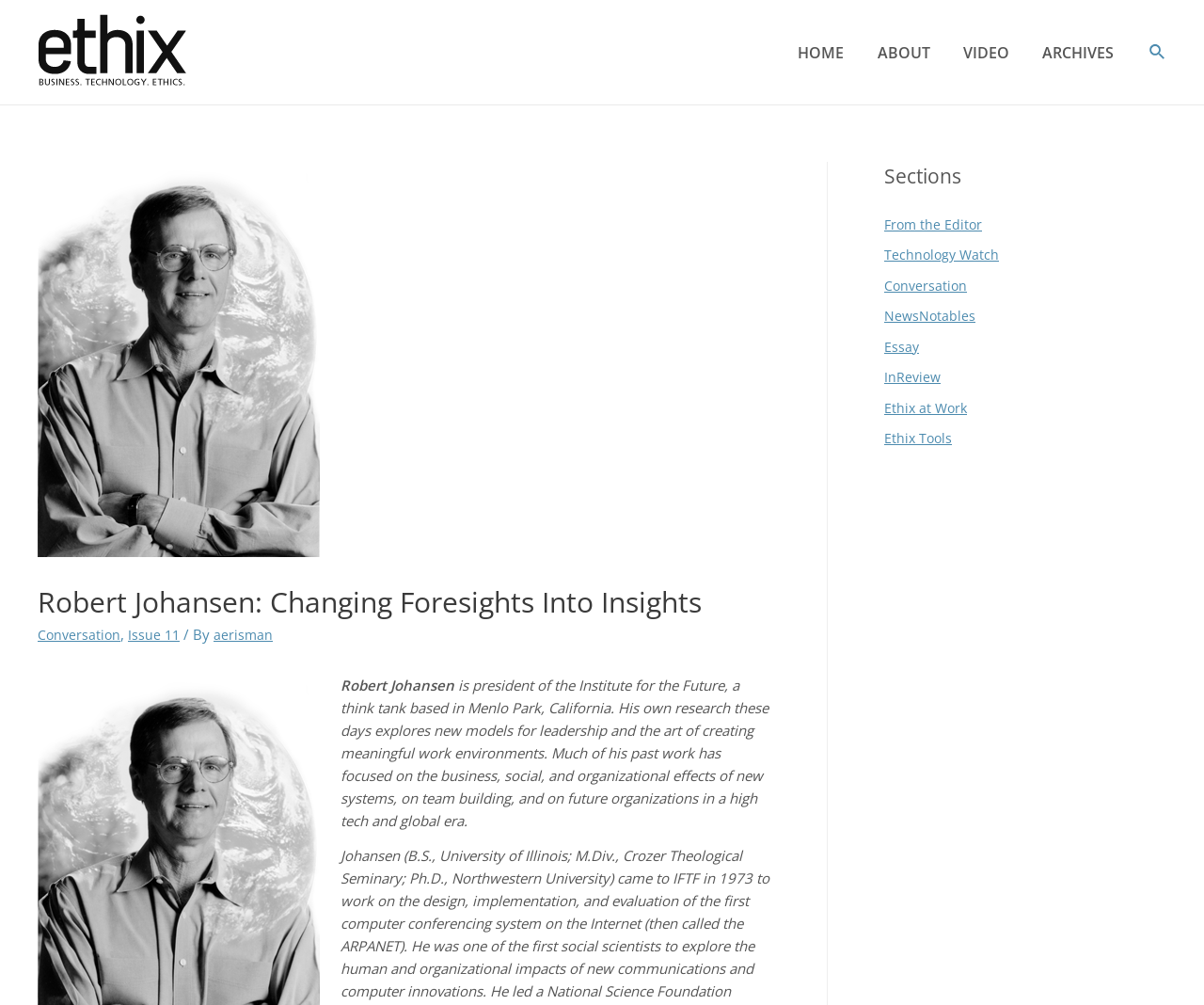Please locate the bounding box coordinates of the element that should be clicked to achieve the given instruction: "search on the website".

[0.955, 0.04, 0.969, 0.064]